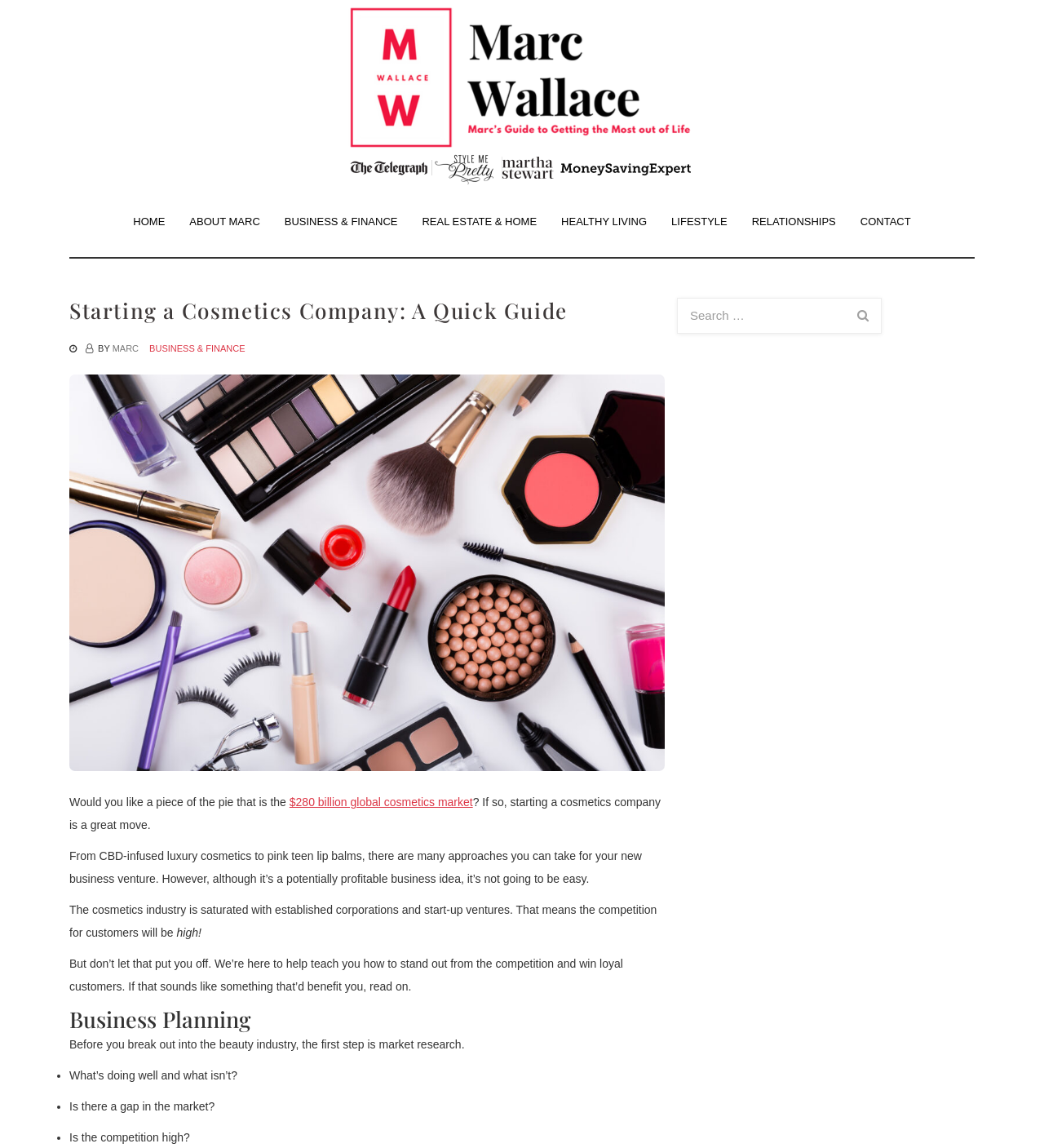Answer this question using a single word or a brief phrase:
What is the name of the blog?

Marc Wallace's Blog